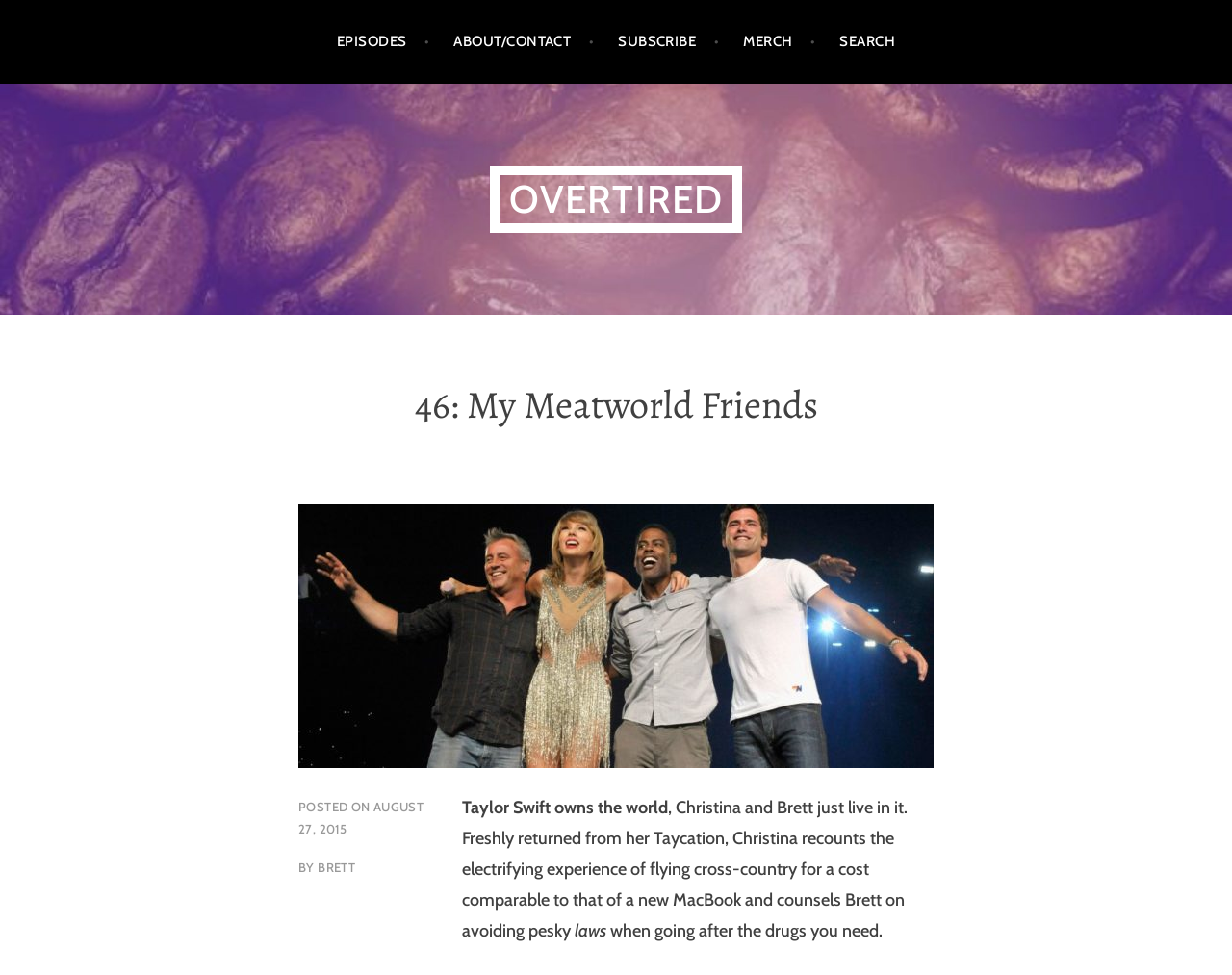What is the name of the episode?
Using the image as a reference, give an elaborate response to the question.

The question can be answered by looking at the heading '46: My Meatworld Friends' which is a subheading of the main heading 'OVERTIRED'. This suggests that 'My Meatworld Friends' is the name of the episode.